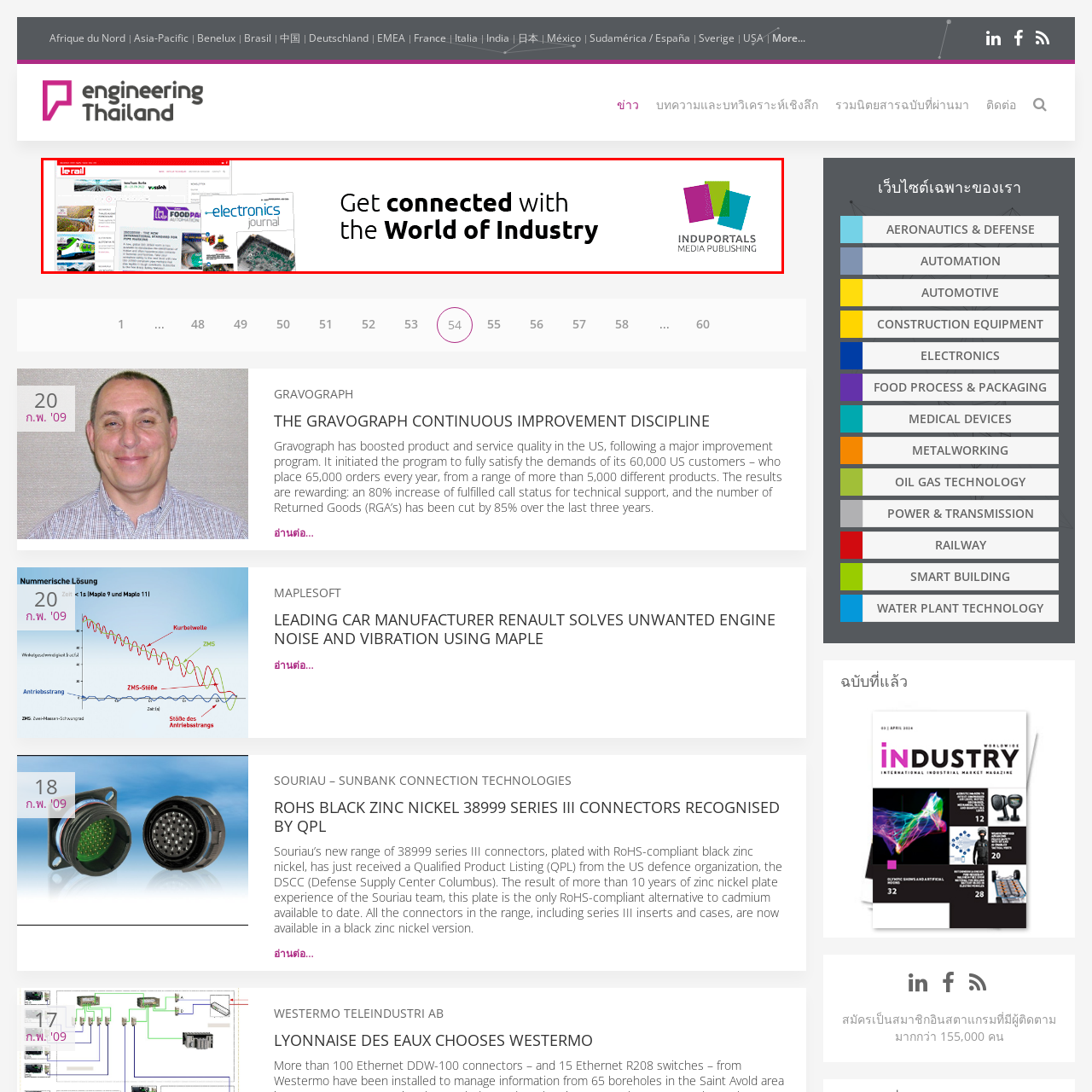What is the aesthetic of the design?
Review the image area surrounded by the red bounding box and give a detailed answer to the question.

The design of the image aims to attract industry professionals and enthusiasts alike, featuring a modern and professional aesthetic that emphasizes the credibility and expertise of INDUPORTALS MEDIA PUBLISHING in the 'World of Industry'.